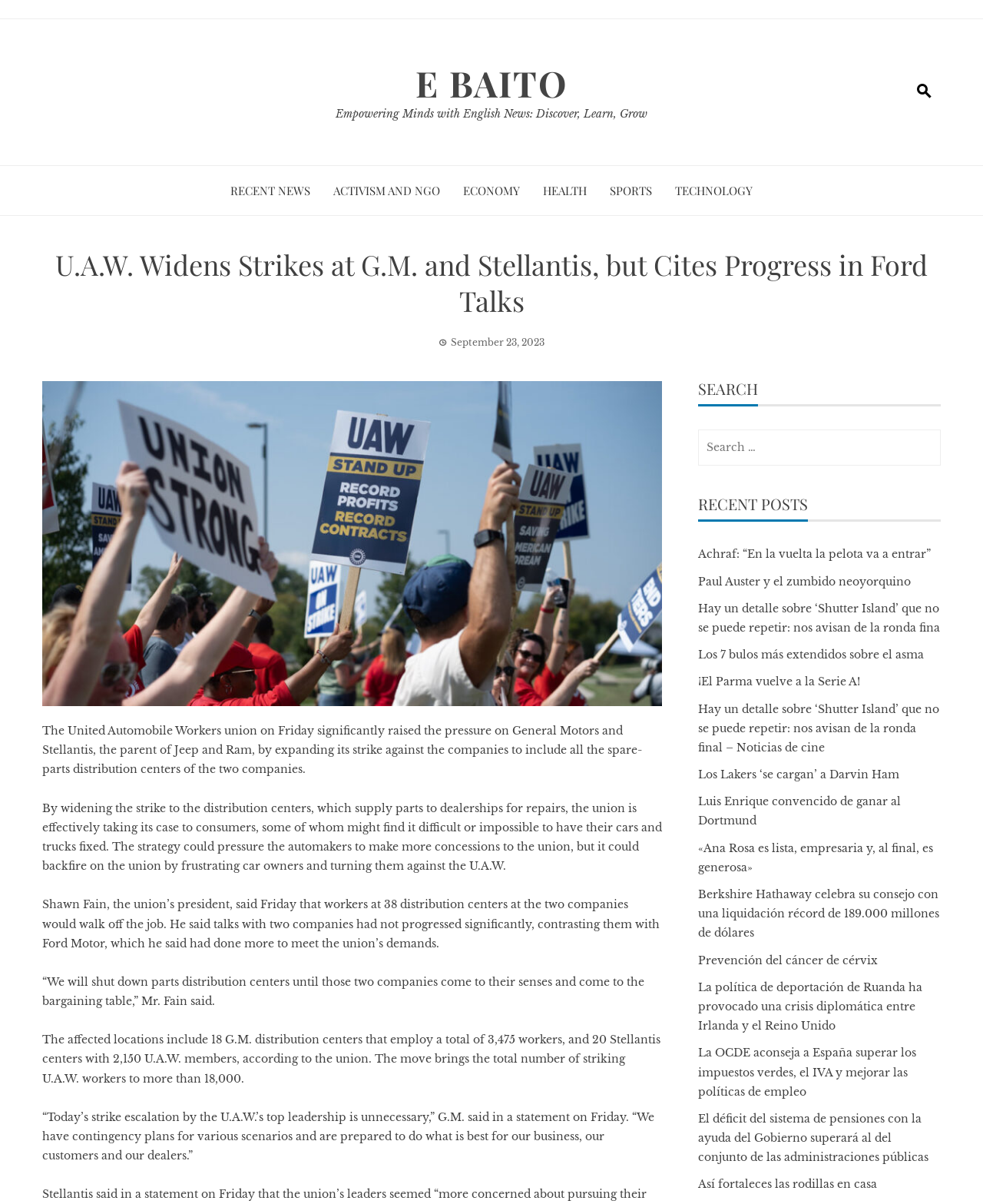Find the bounding box coordinates of the element to click in order to complete this instruction: "Click on 'ACTIVISM AND NGO' link". The bounding box coordinates must be four float numbers between 0 and 1, denoted as [left, top, right, bottom].

[0.339, 0.148, 0.448, 0.168]